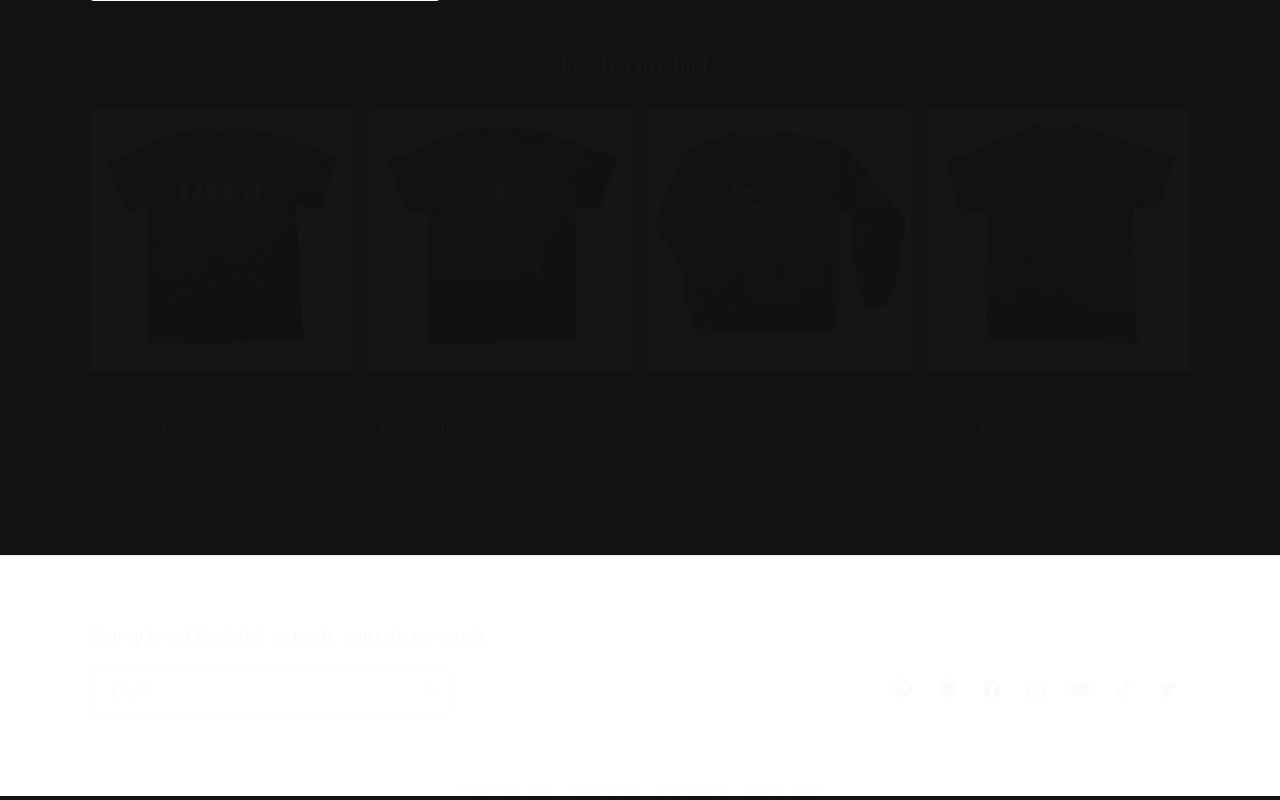Please provide a comprehensive answer to the question below using the information from the image: What is the price of LOSER TEE BLACK?

I found the price of LOSER TEE BLACK by looking at the StaticText element with the text '$40.00 CAD' which is located below the heading 'LOSER TEE BLACK'.